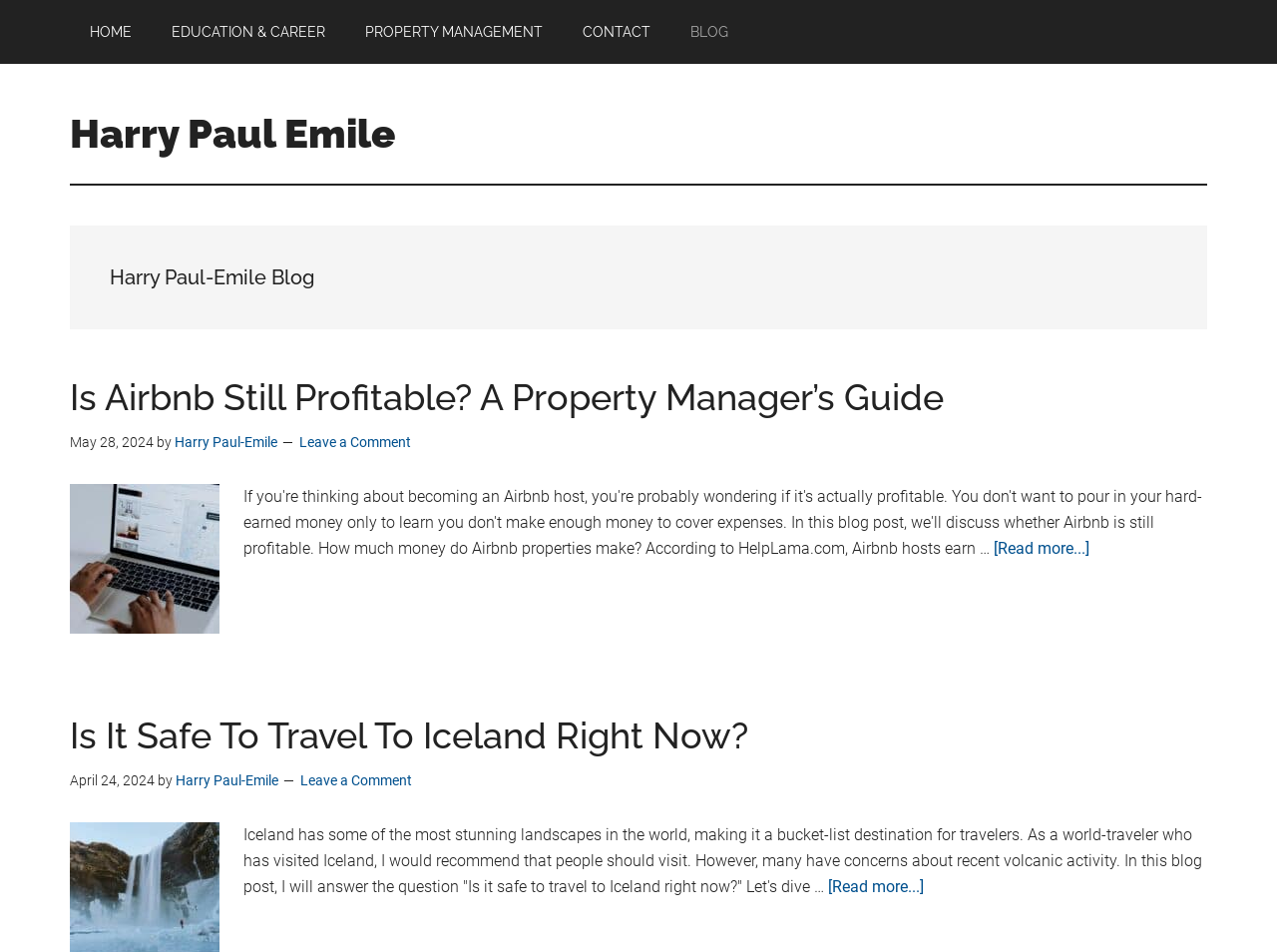What is the topic of the first blog post?
Refer to the image and respond with a one-word or short-phrase answer.

Airbnb profitability